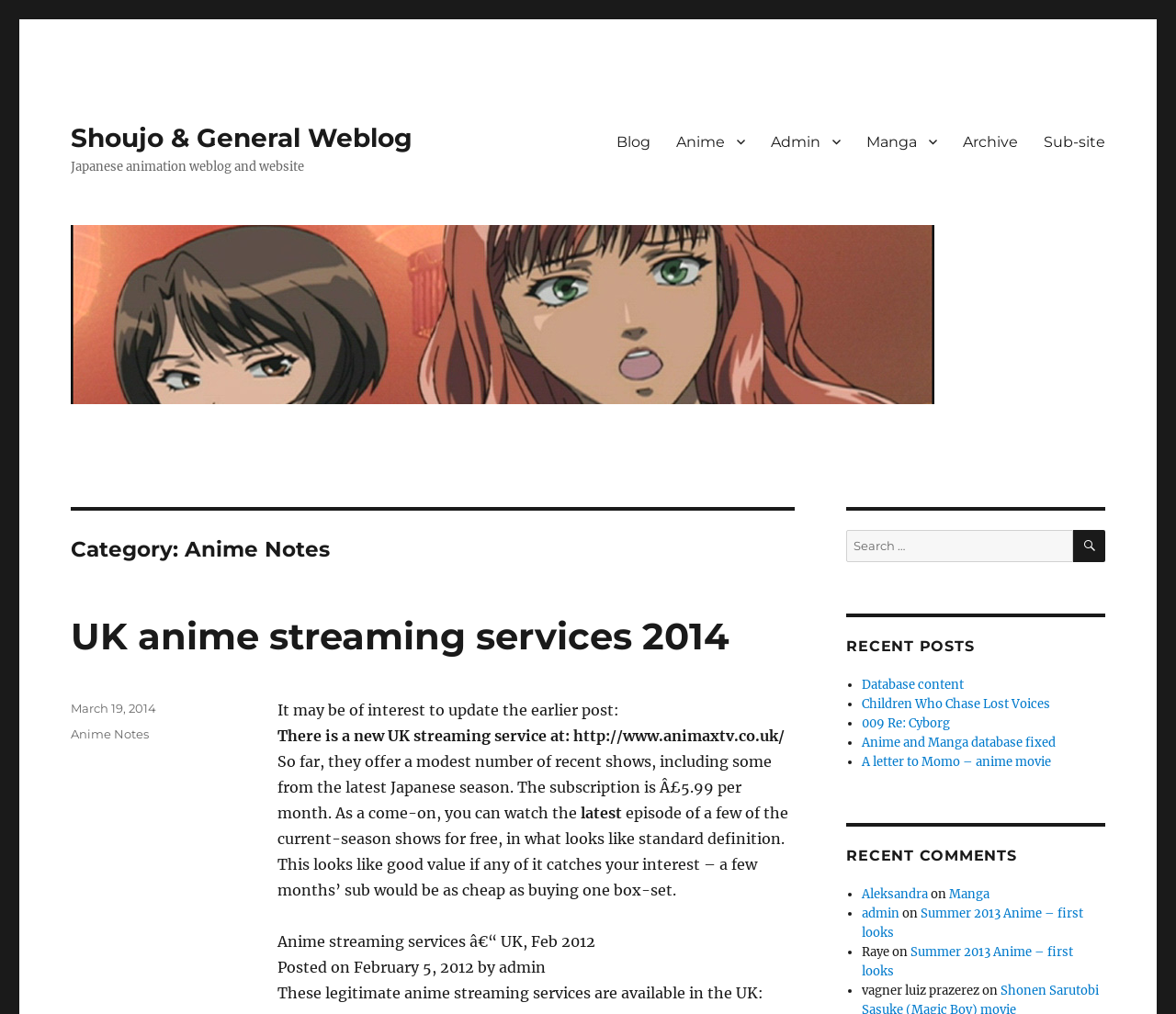Please reply with a single word or brief phrase to the question: 
What is the name of the weblog?

Shoujo & General Weblog